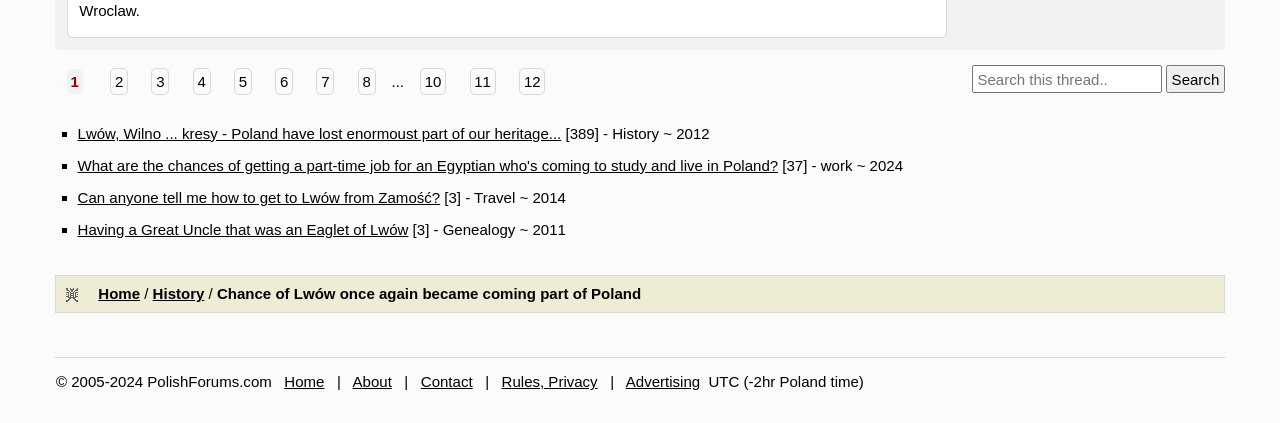Provide a brief response using a word or short phrase to this question:
How many links are in the list of forum topics?

4